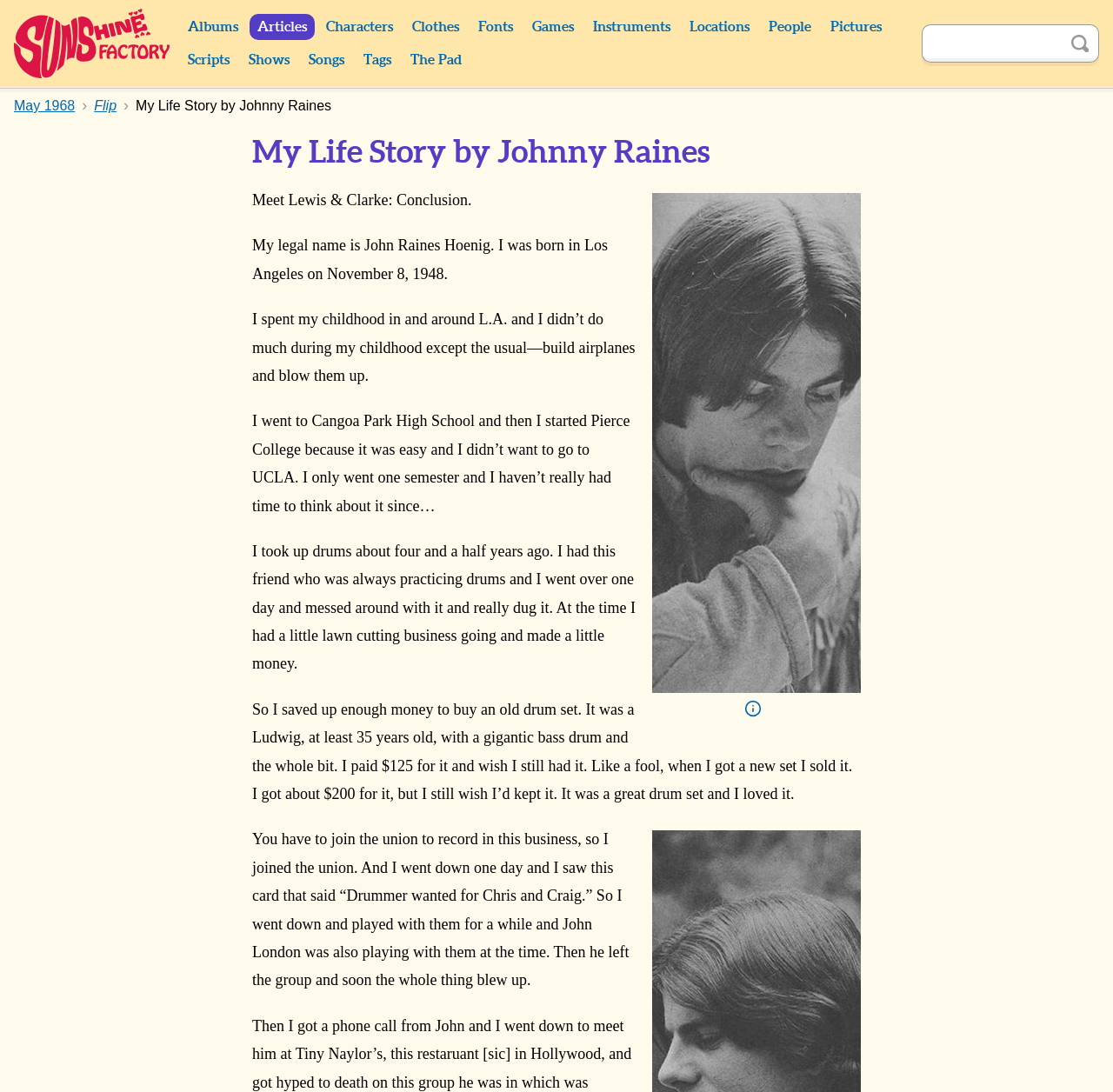What was the name of the high school that Johnny Raines attended?
Give a single word or phrase as your answer by examining the image.

Cangoa Park High School